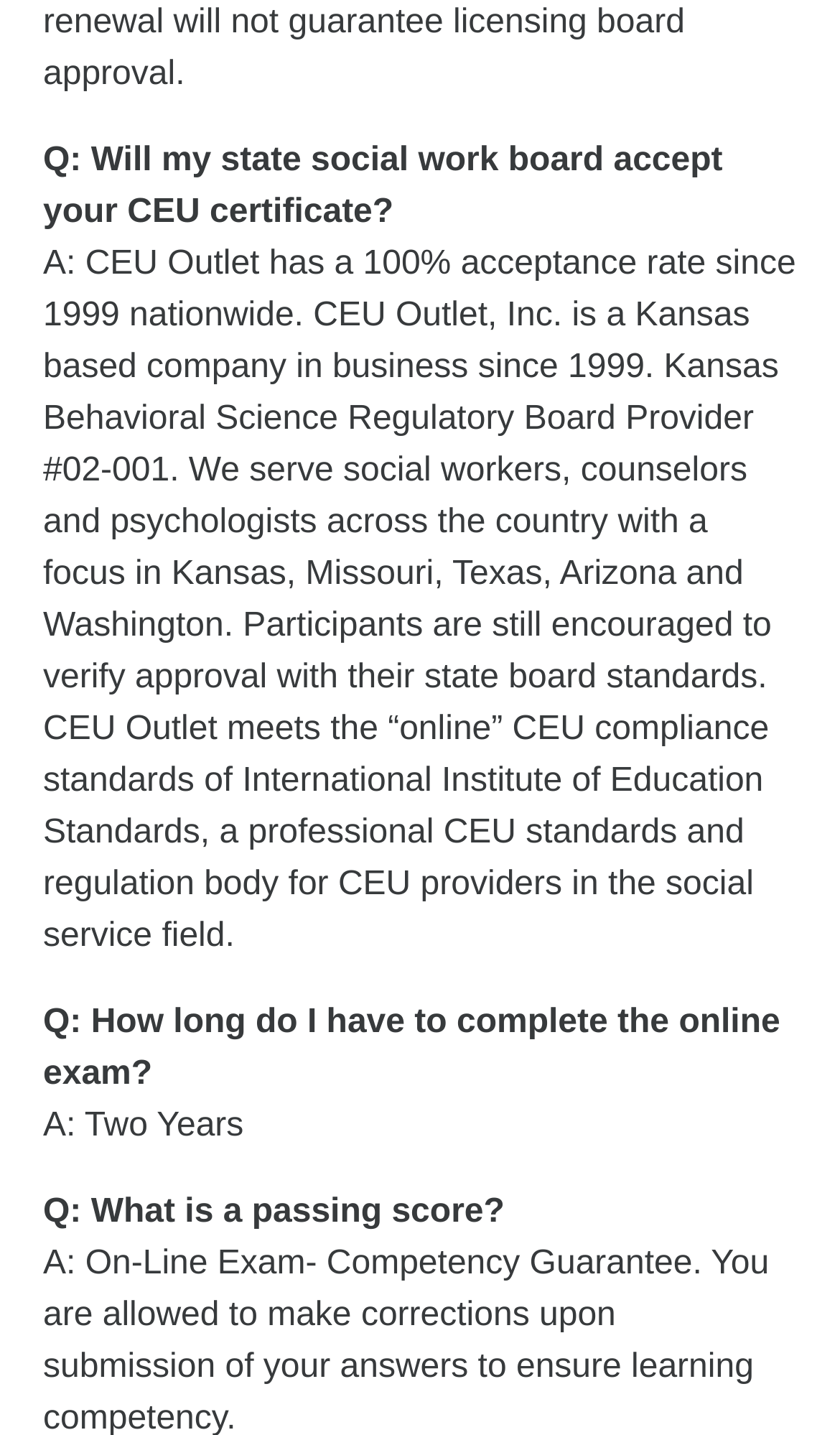Determine the primary headline of the webpage.

Frequently Asked Questions